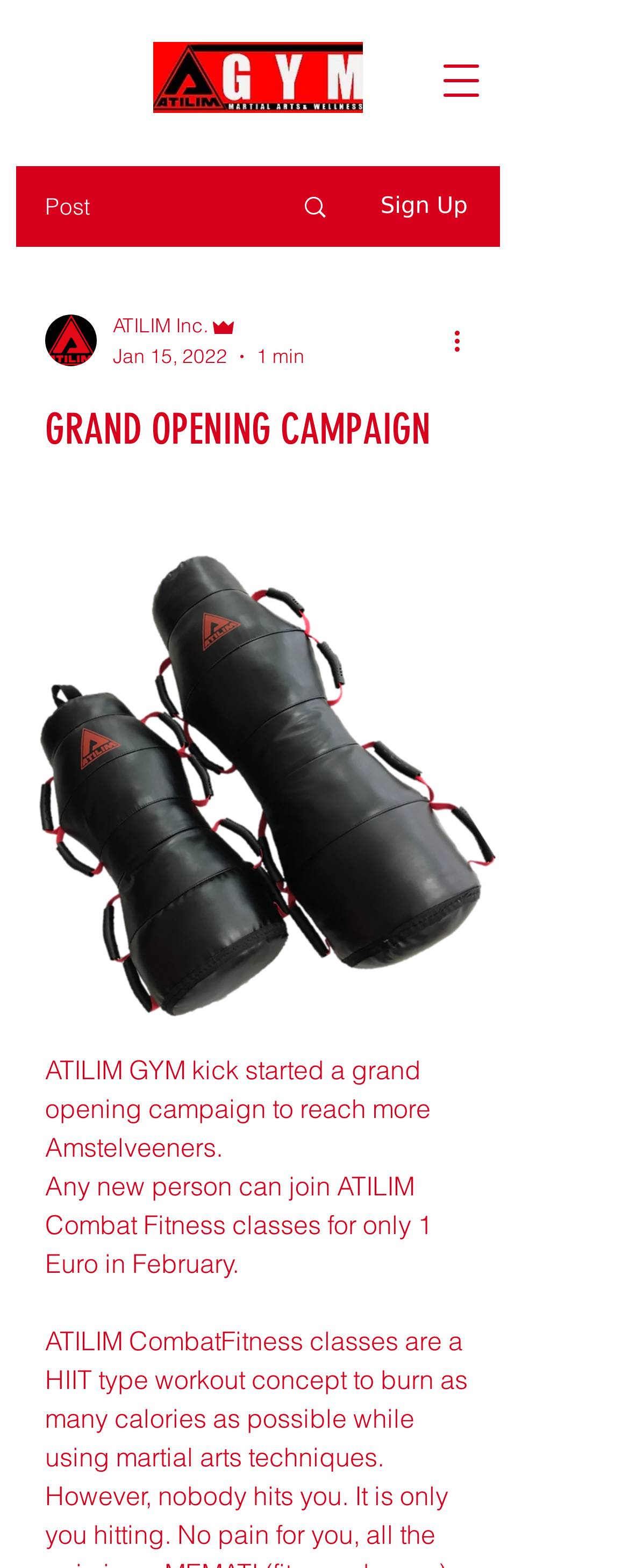What is the purpose of the campaign?
Using the visual information, respond with a single word or phrase.

To reach more Amstelveeners